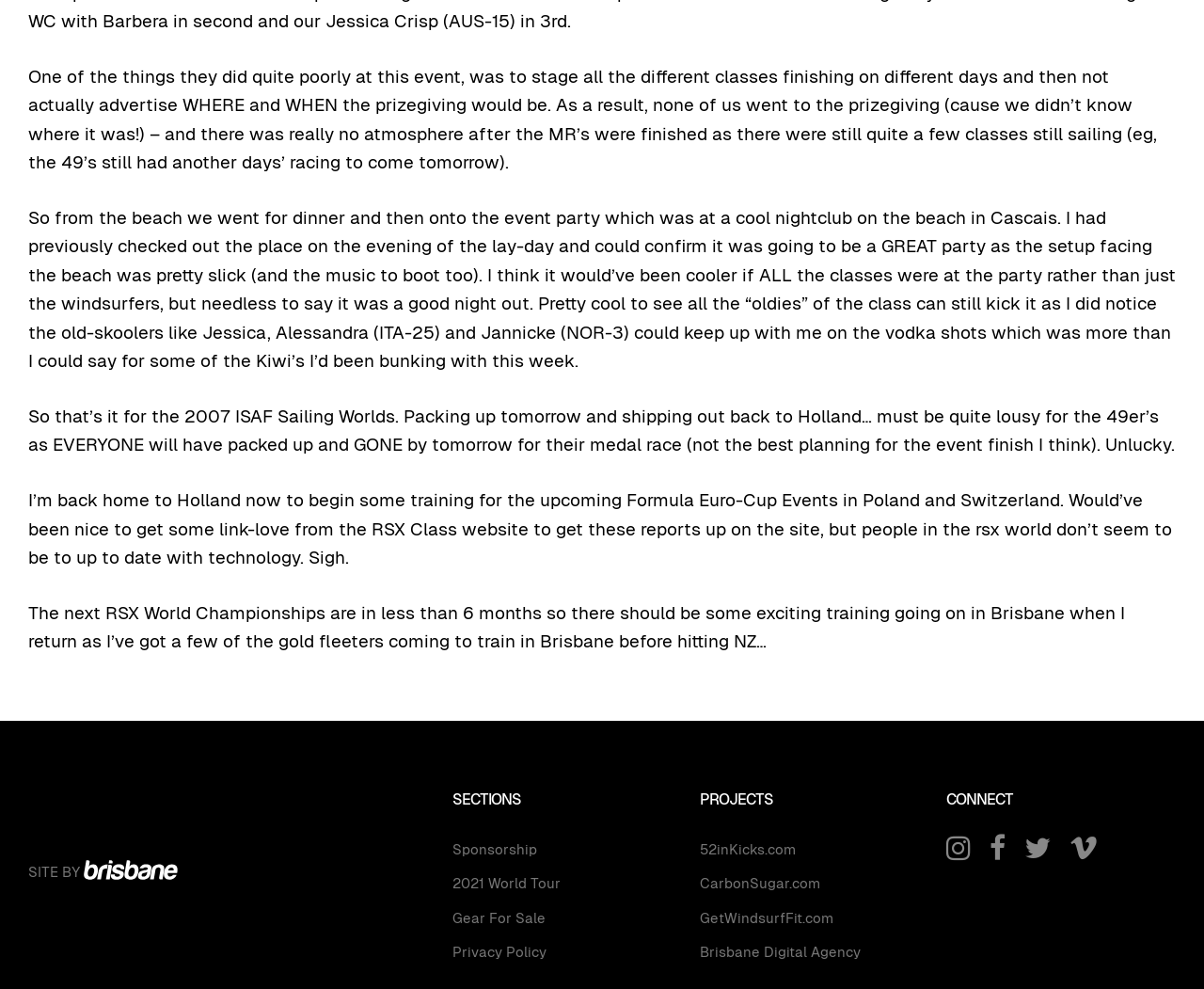What is the location of the event party?
Using the visual information, respond with a single word or phrase.

Beach in Cascais